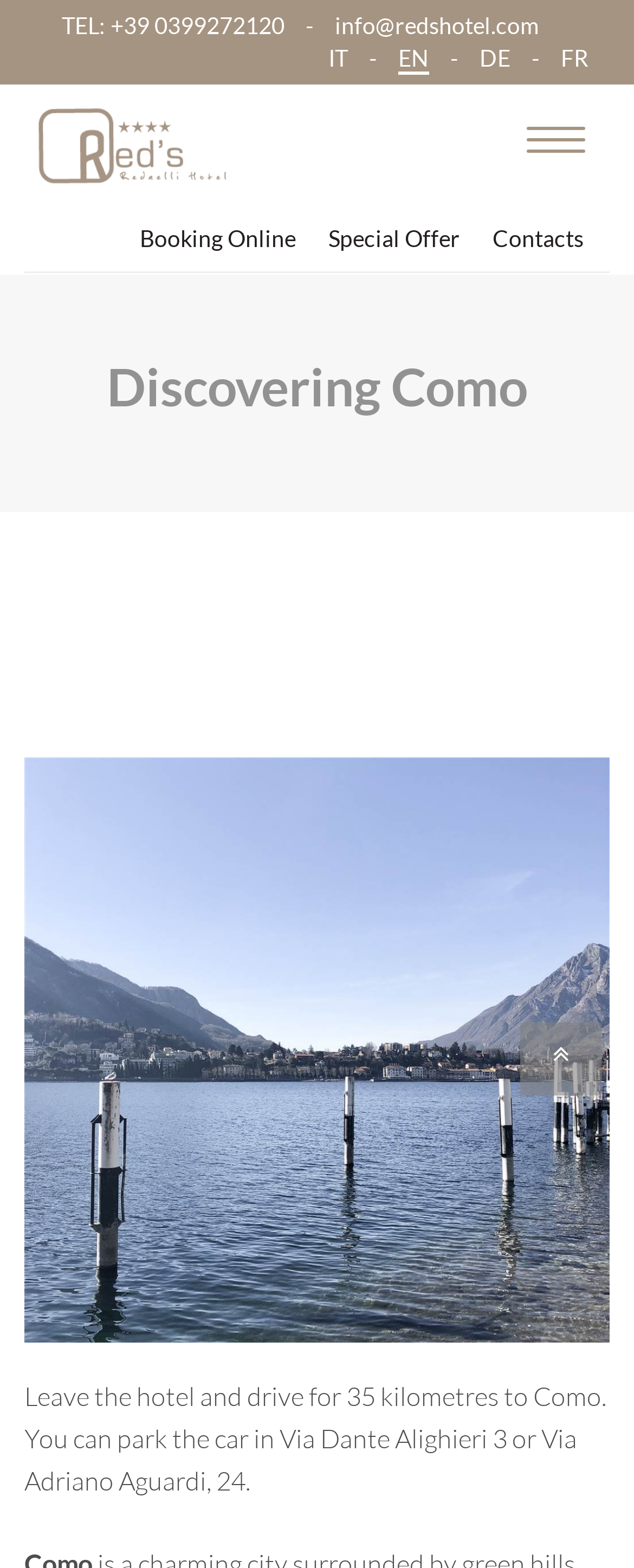Summarize the webpage in an elaborate manner.

The webpage is about Red's Hotel, with a focus on discovering Como. At the top left, there is a phone number "TEL: +39 0399272120" and an email address "info@redshotel.com" next to it. To the right of the email, there are language options, including "IT", "EN", "DE", and "FR", separated by a hyphen. 

Below the language options, there is a navigation button "Toggle navigation" that controls the navbar. Next to it, there is a logo of Red's Hotel, which is also a link to the hotel's homepage. 

Underneath the logo, there are three main links: "Booking Online", "Special Offer", and "Contacts", which are evenly spaced across the page. 

A horizontal separator line divides the top section from the main content. The main content starts with a heading "Discovering Como" followed by a large image that takes up most of the page. 

Below the image, there is a paragraph of text that provides instructions on how to get to Como from the hotel, including parking information. At the bottom right of the page, there is a small icon "\uf102", which is a link.